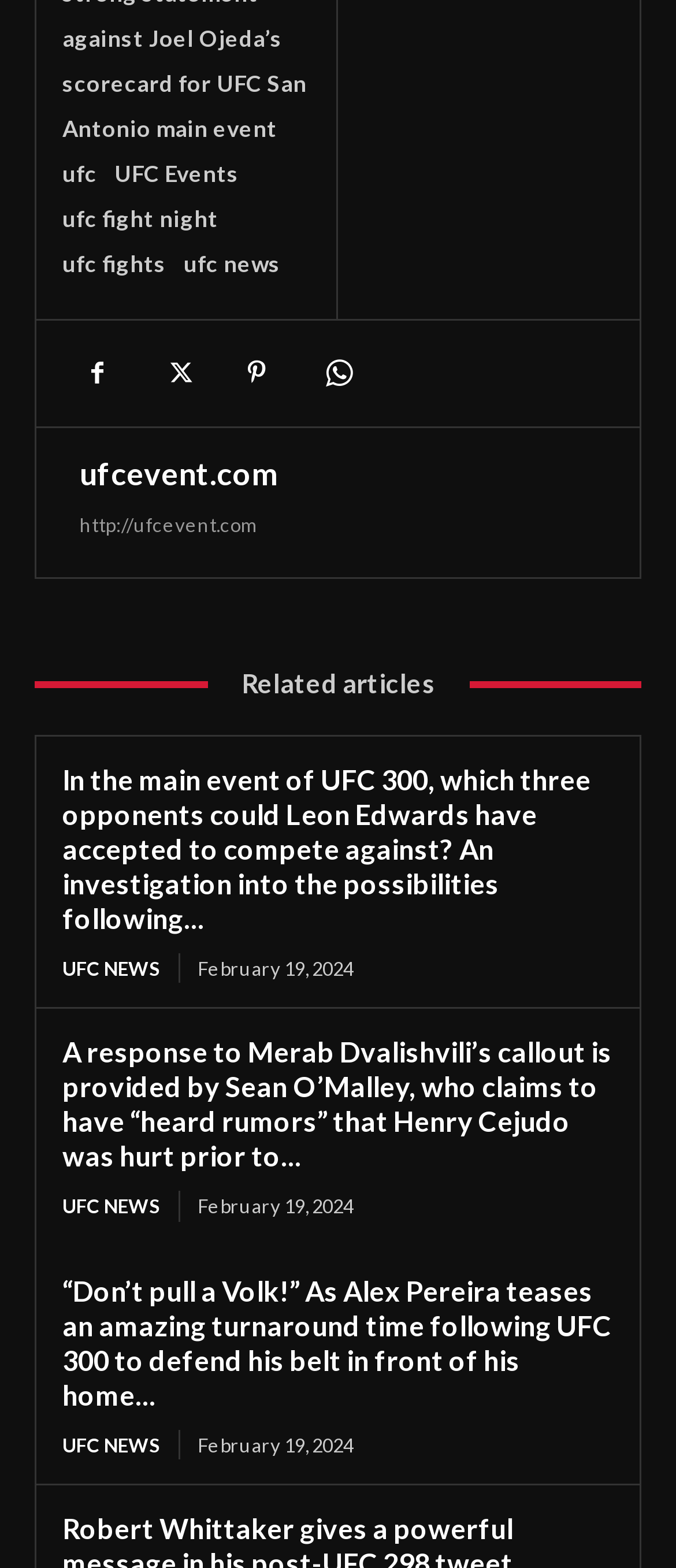What is the main topic of this webpage?
Based on the screenshot, provide your answer in one word or phrase.

UFC News